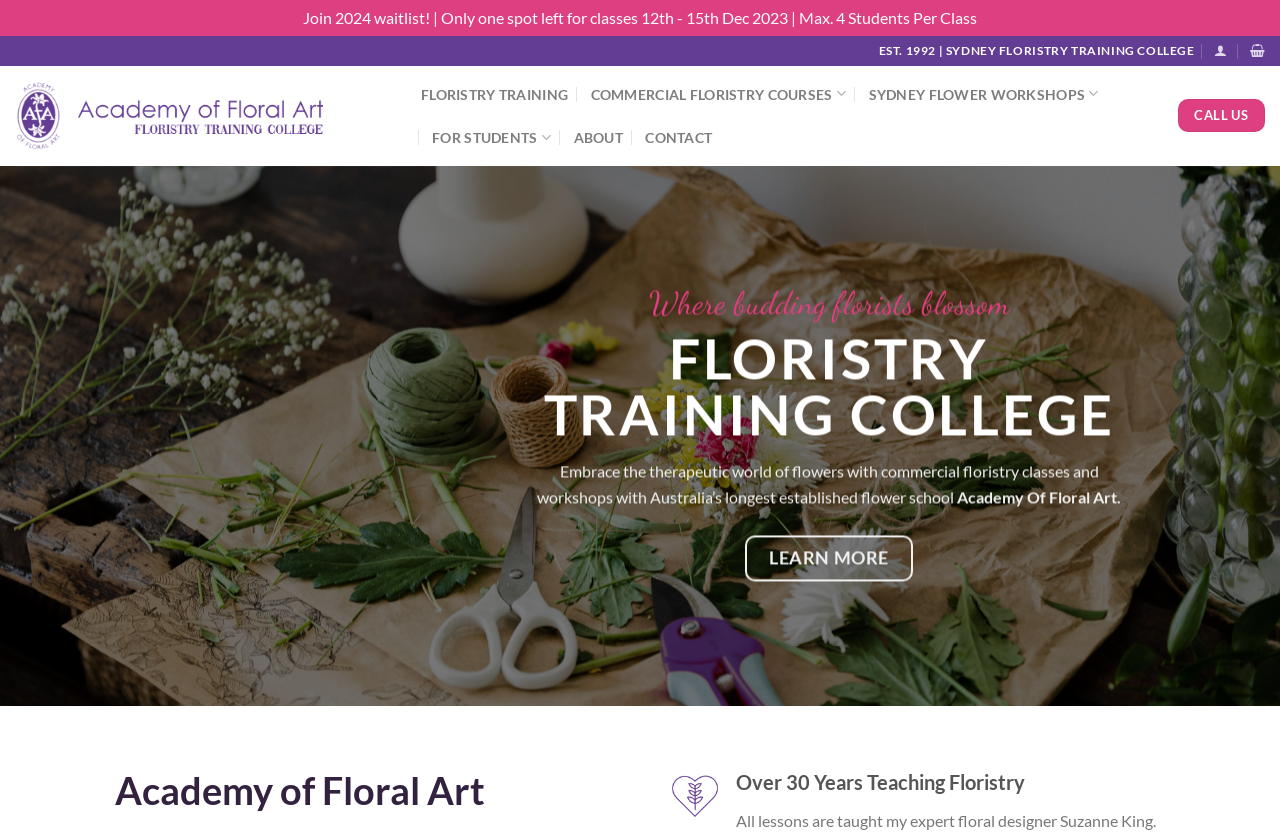Pinpoint the bounding box coordinates of the element to be clicked to execute the instruction: "Click the 'Join 2024 waitlist!' link".

[0.237, 0.01, 0.763, 0.032]